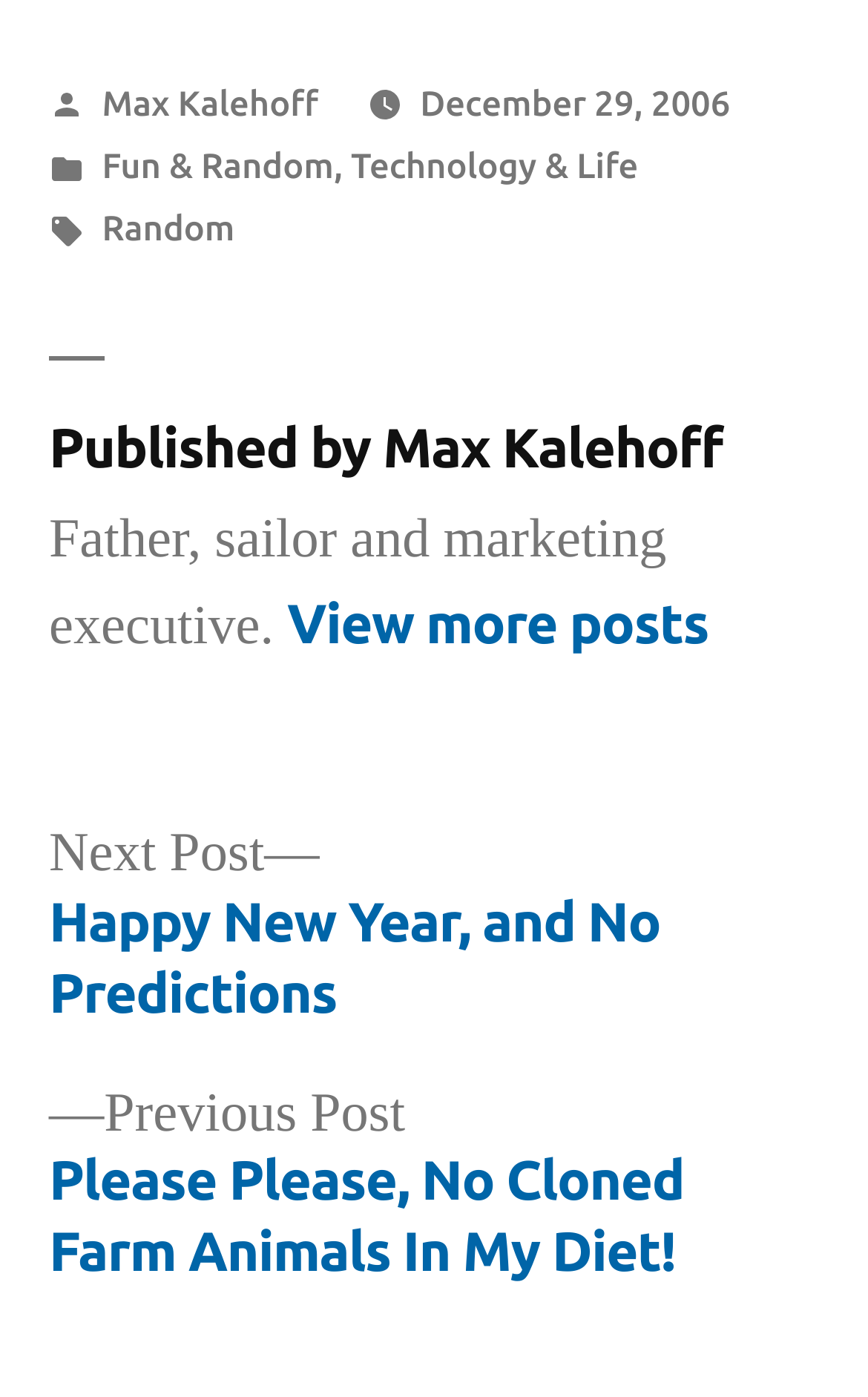Find and indicate the bounding box coordinates of the region you should select to follow the given instruction: "Call for a free quote today".

None